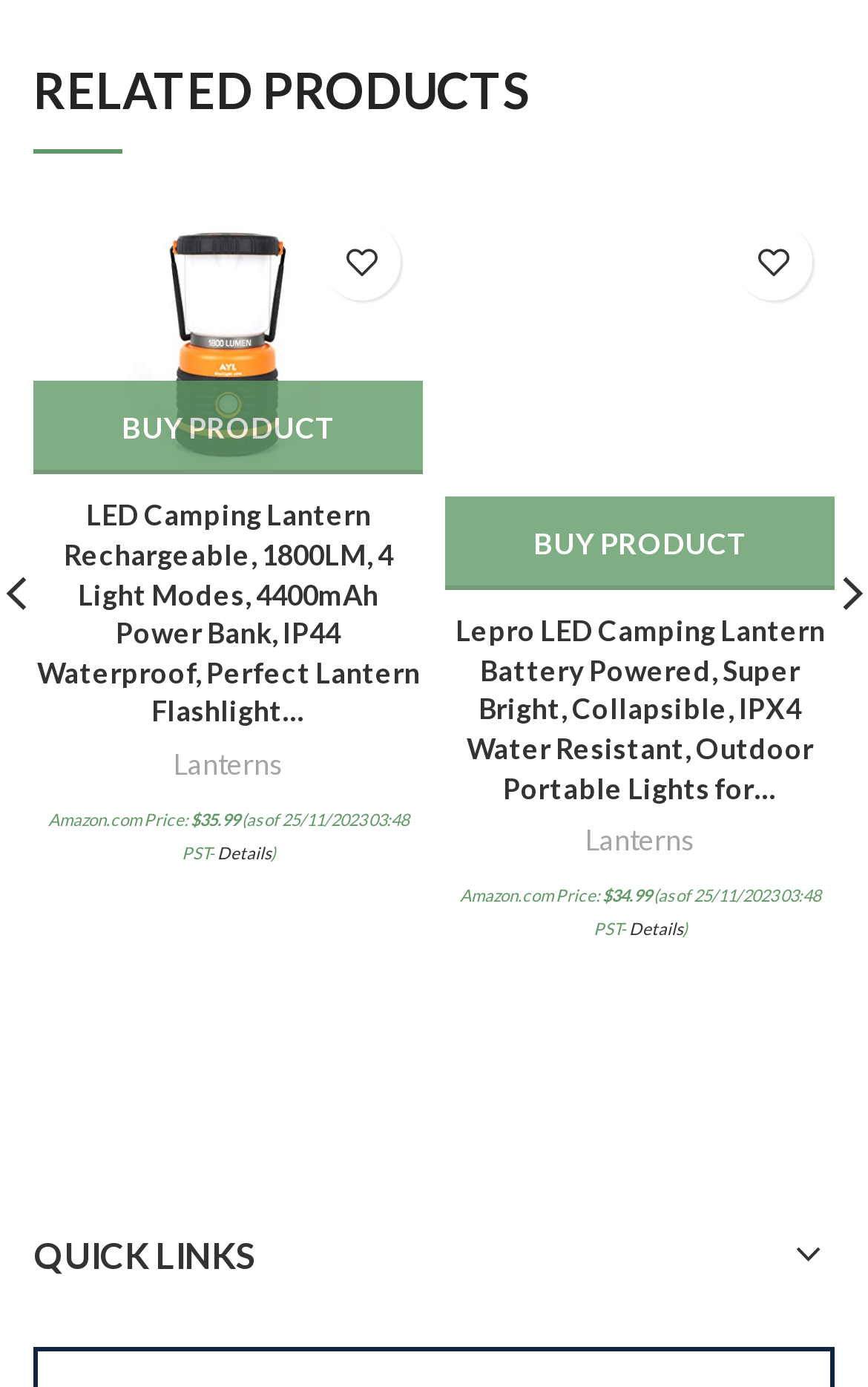Find the bounding box coordinates of the area to click in order to follow the instruction: "Buy the LED Camping Lantern Rechargeable".

[0.038, 0.275, 0.487, 0.342]